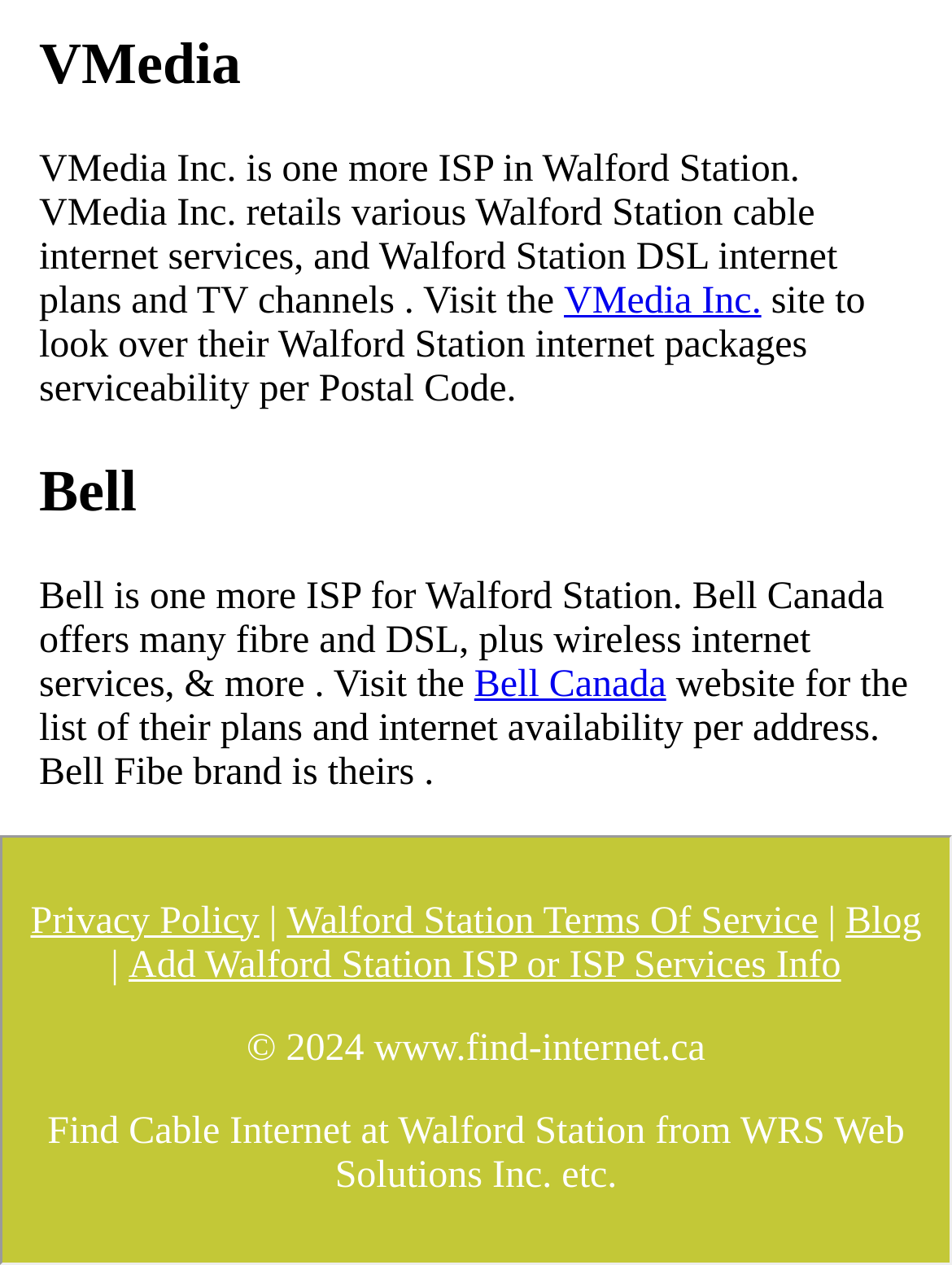Extract the bounding box coordinates for the described element: "Blog". The coordinates should be represented as four float numbers between 0 and 1: [left, top, right, bottom].

[0.888, 0.712, 0.968, 0.746]